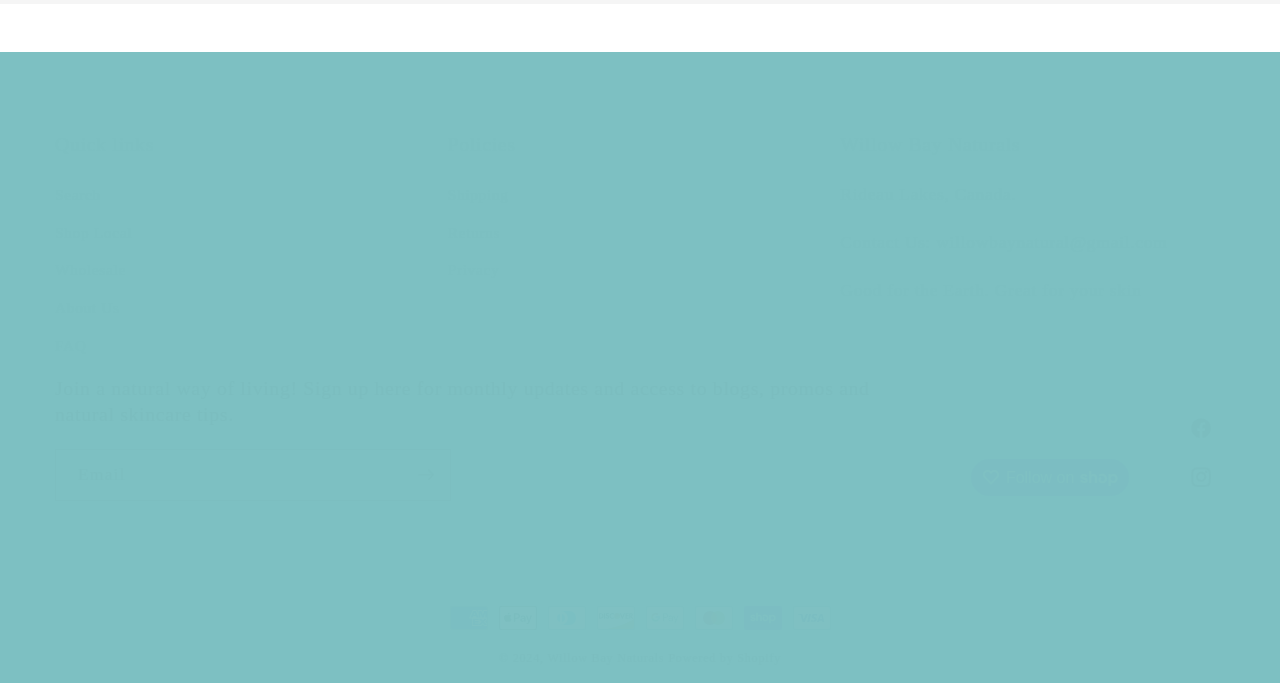What is the purpose of the textbox?
Please answer using one word or phrase, based on the screenshot.

Email